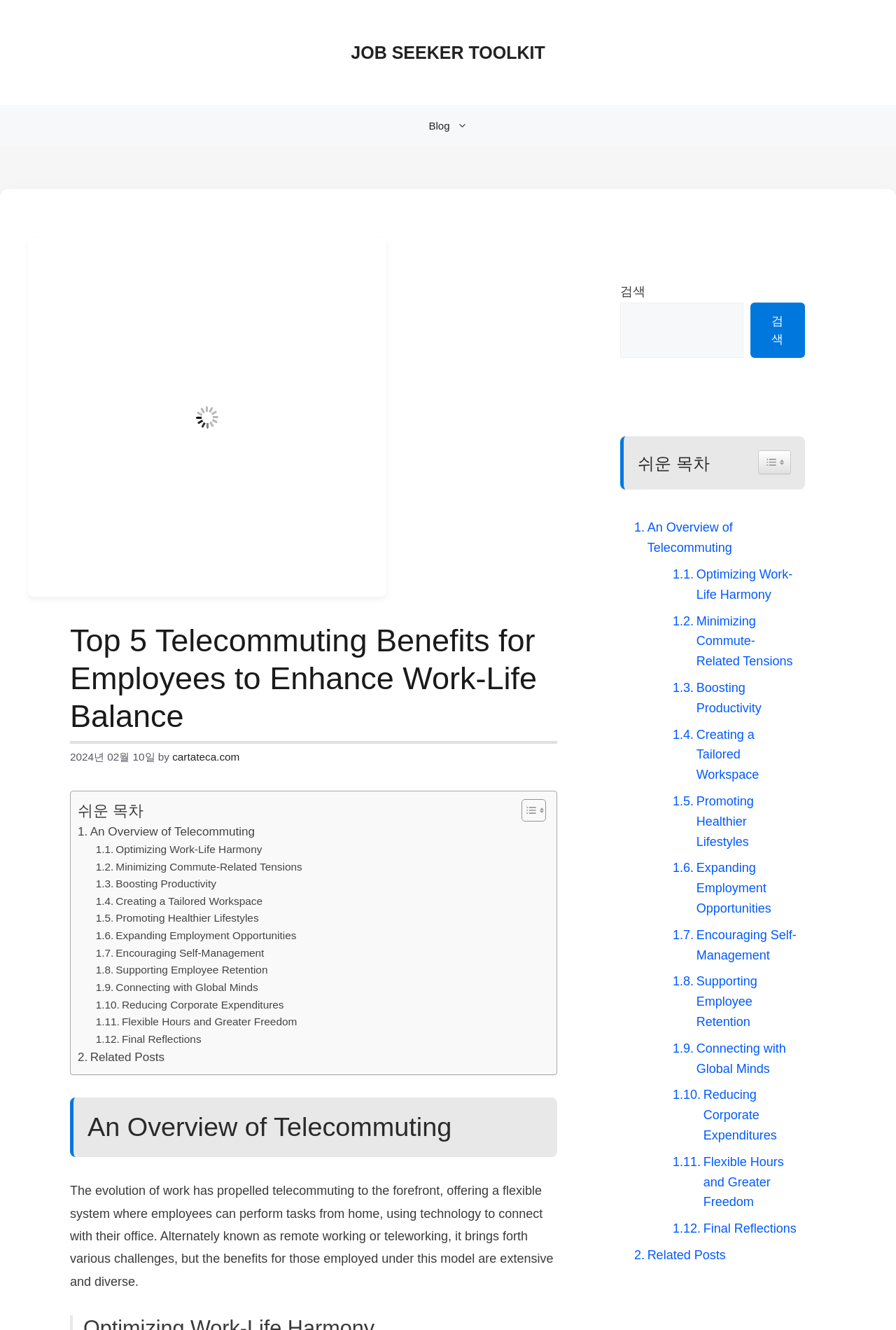Extract the main heading from the webpage content.

Top 5 Telecommuting Benefits for Employees to Enhance Work-Life Balance